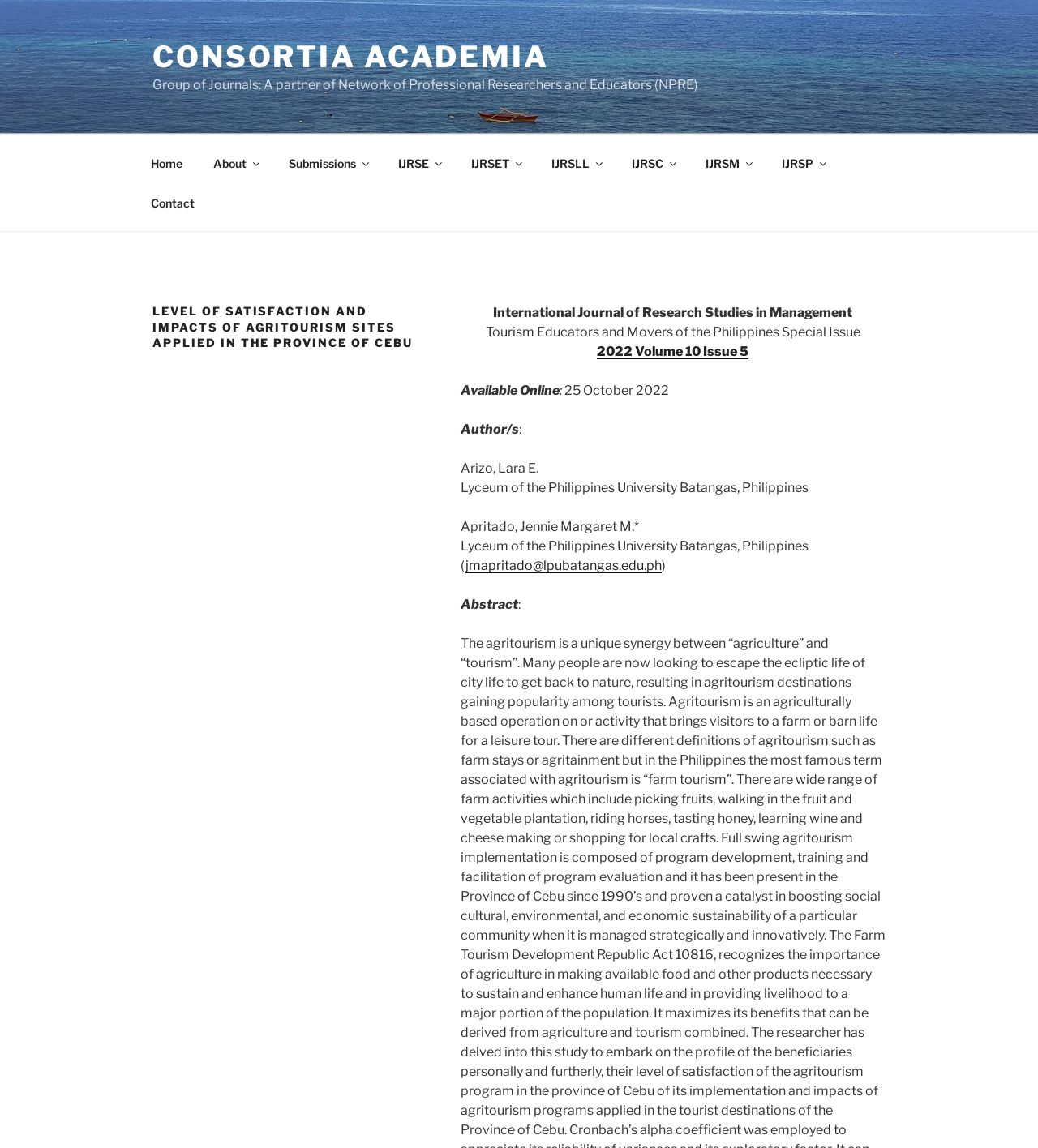Locate the bounding box coordinates of the clickable area to execute the instruction: "Contact us". Provide the coordinates as four float numbers between 0 and 1, represented as [left, top, right, bottom].

[0.131, 0.159, 0.201, 0.194]